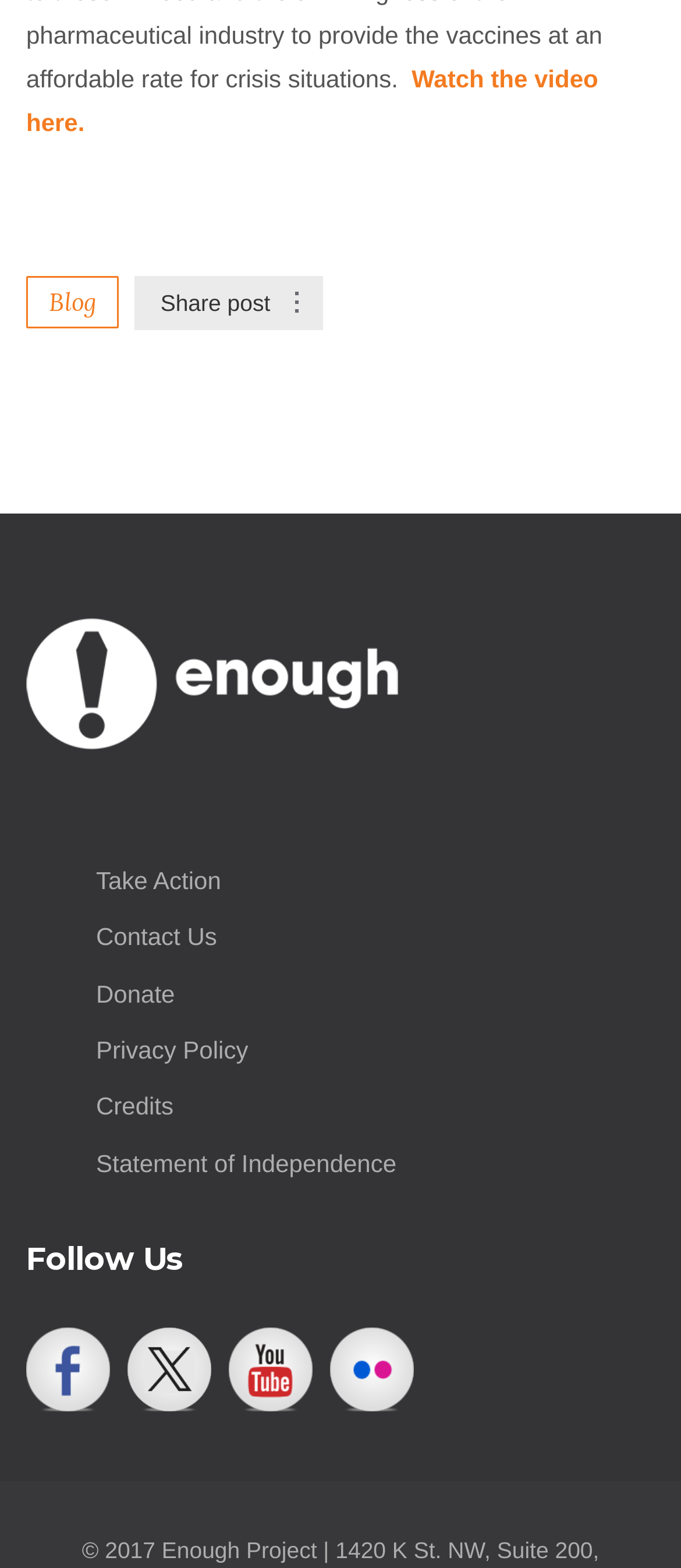Identify the bounding box for the UI element described as: "title="Follow us on Facebook"". The coordinates should be four float numbers between 0 and 1, i.e., [left, top, right, bottom].

[0.038, 0.847, 0.162, 0.9]